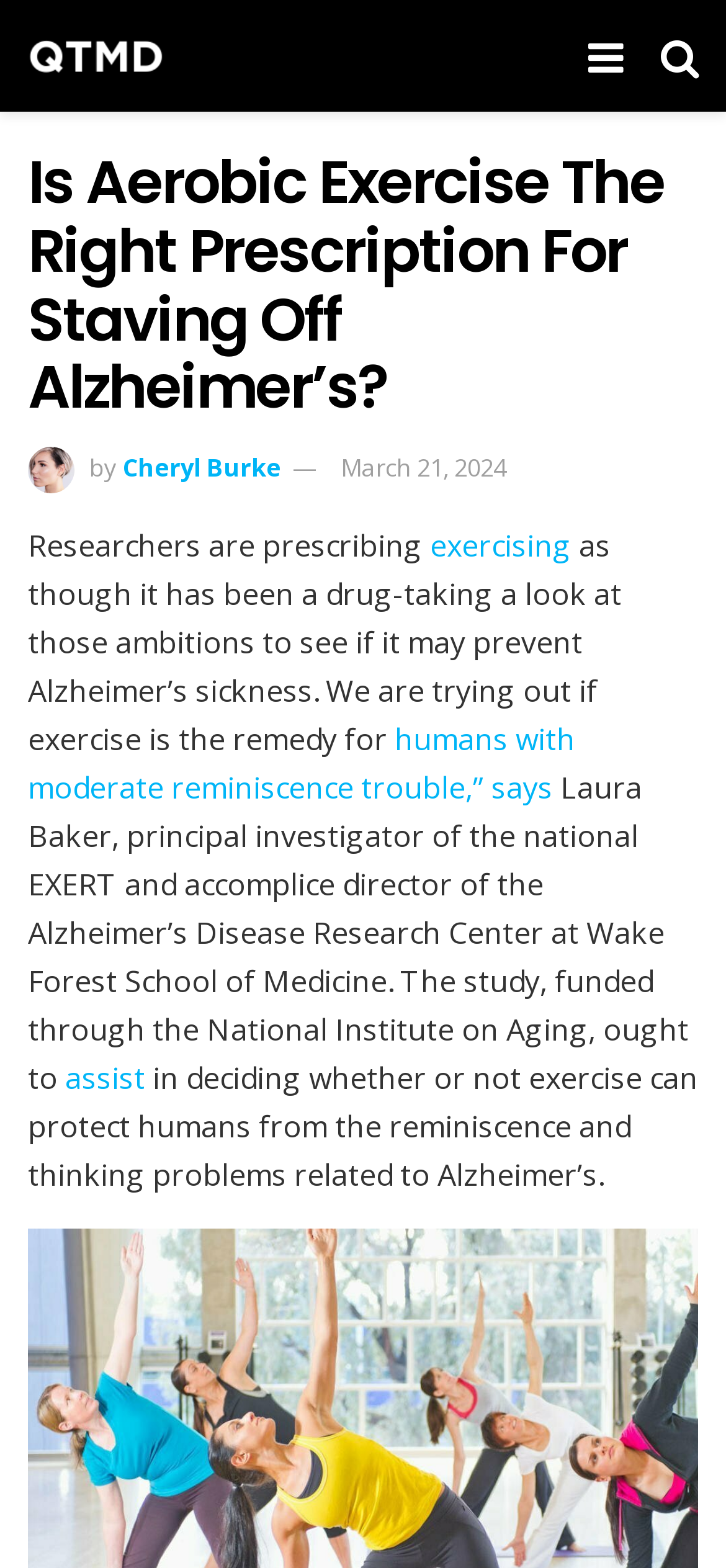Who is the principal investigator of the national EXERT?
Please provide a comprehensive and detailed answer to the question.

The question asks about the principal investigator of the national EXERT. From the webpage, we can find the relevant information in the text 'Laura Baker, principal investigator of the national EXERT and associate director of the Alzheimer’s Disease Research Center at Wake Forest School of Medicine.' Therefore, the answer is Laura Baker.